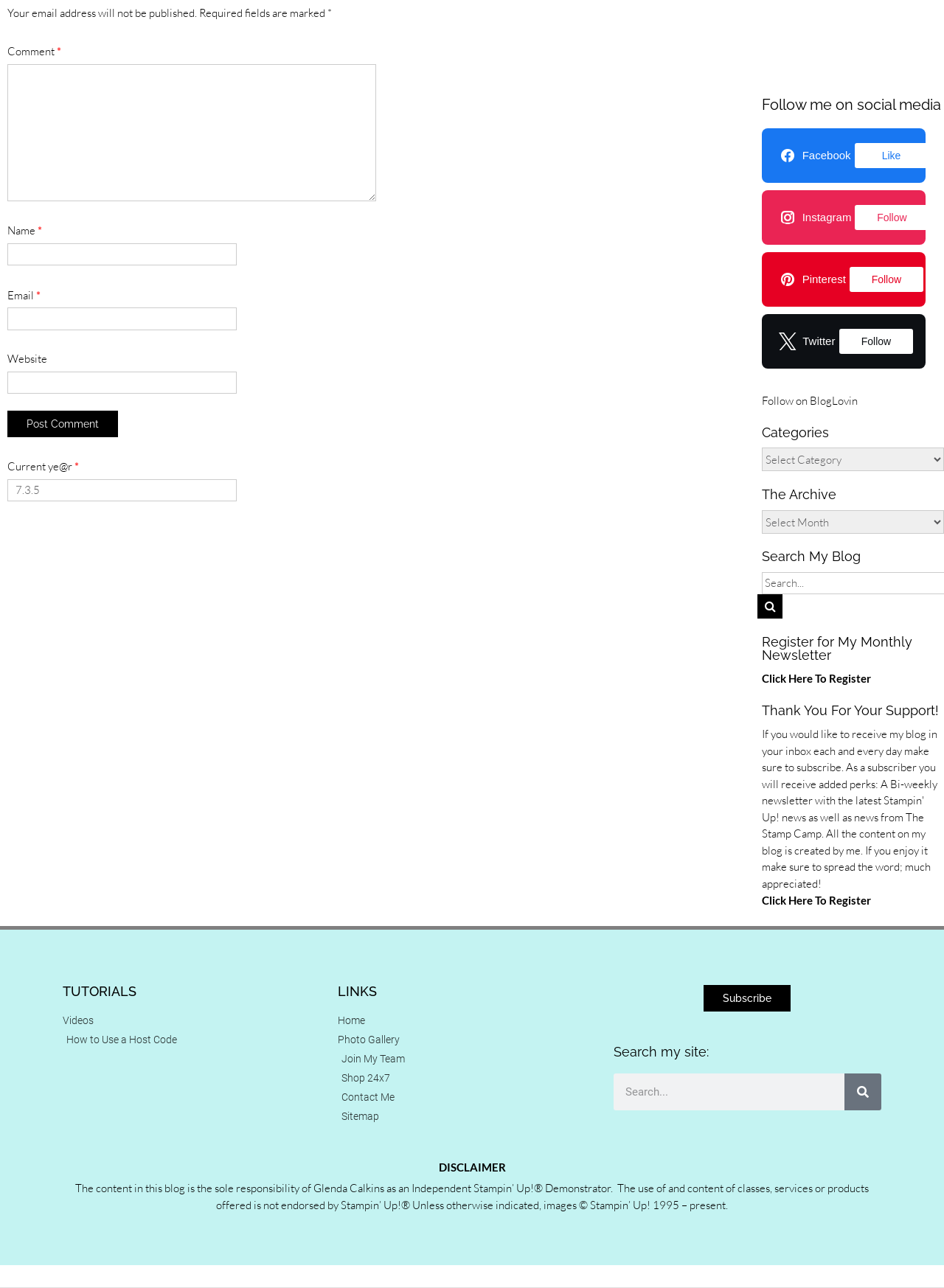What is the purpose of the comment section?
Using the visual information, reply with a single word or short phrase.

Leave a comment